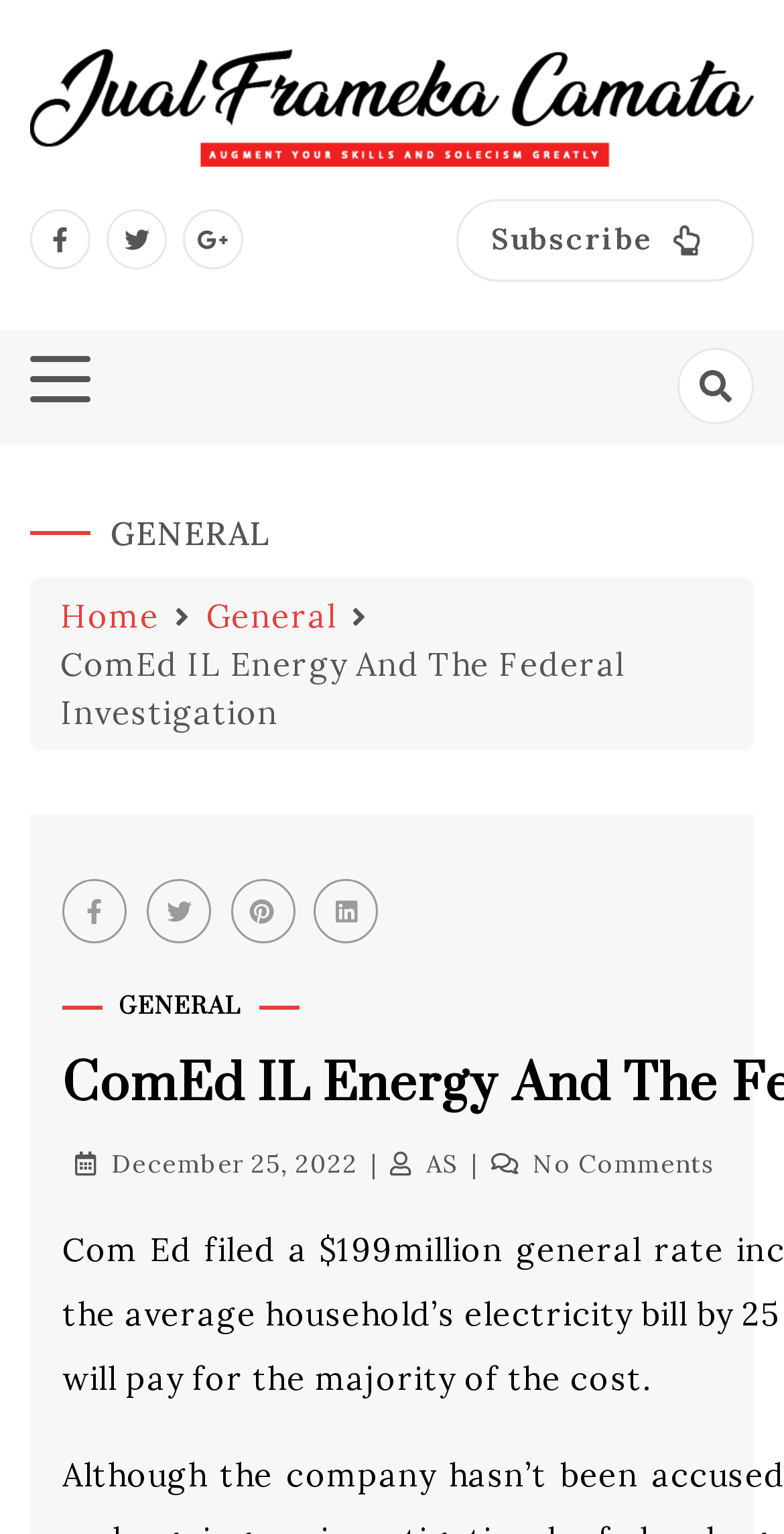What is the name of the website?
Answer the question based on the image using a single word or a brief phrase.

Jual Frameka Camata